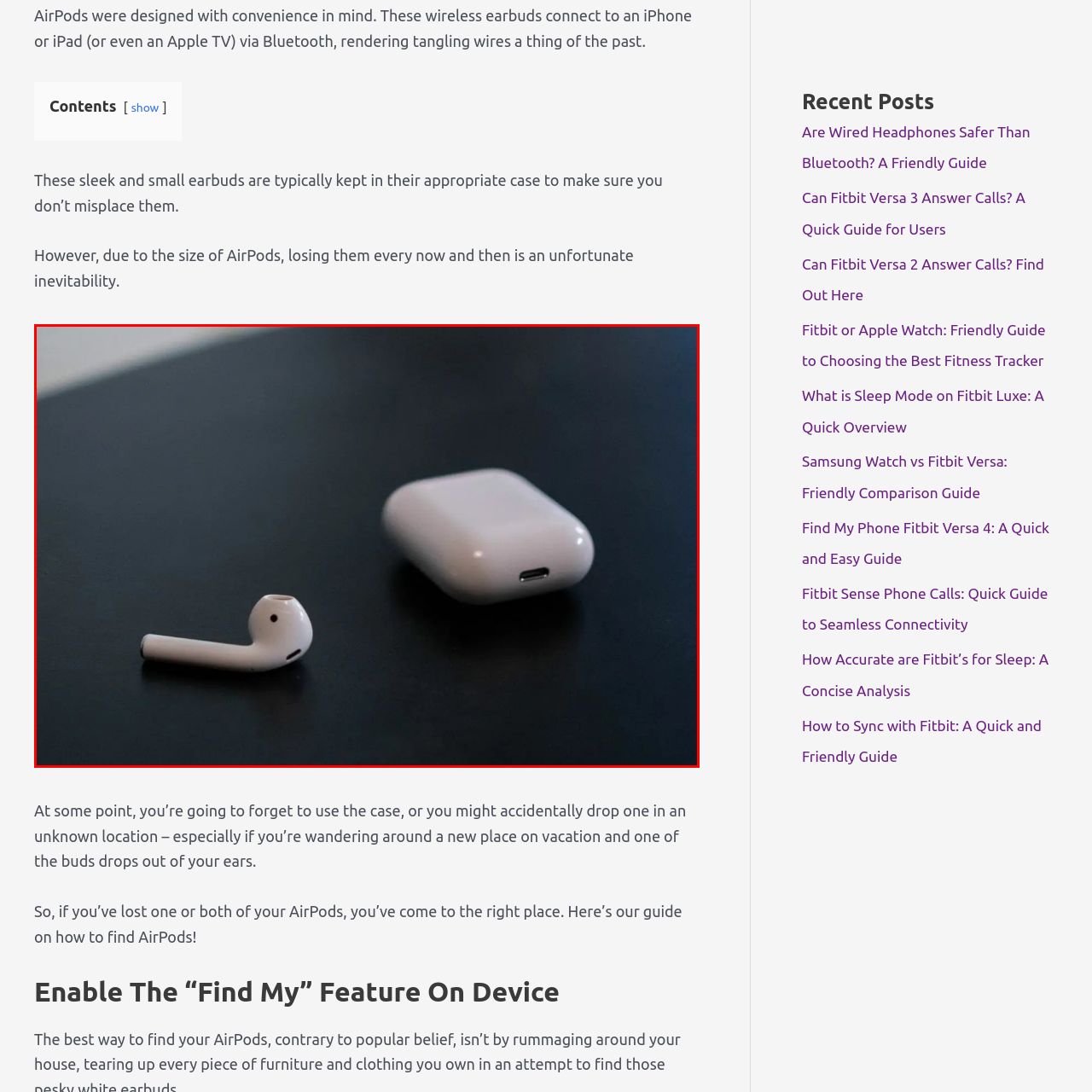What is the shape of the charging case?
Please examine the image within the red bounding box and provide your answer using just one word or phrase.

Rectangular